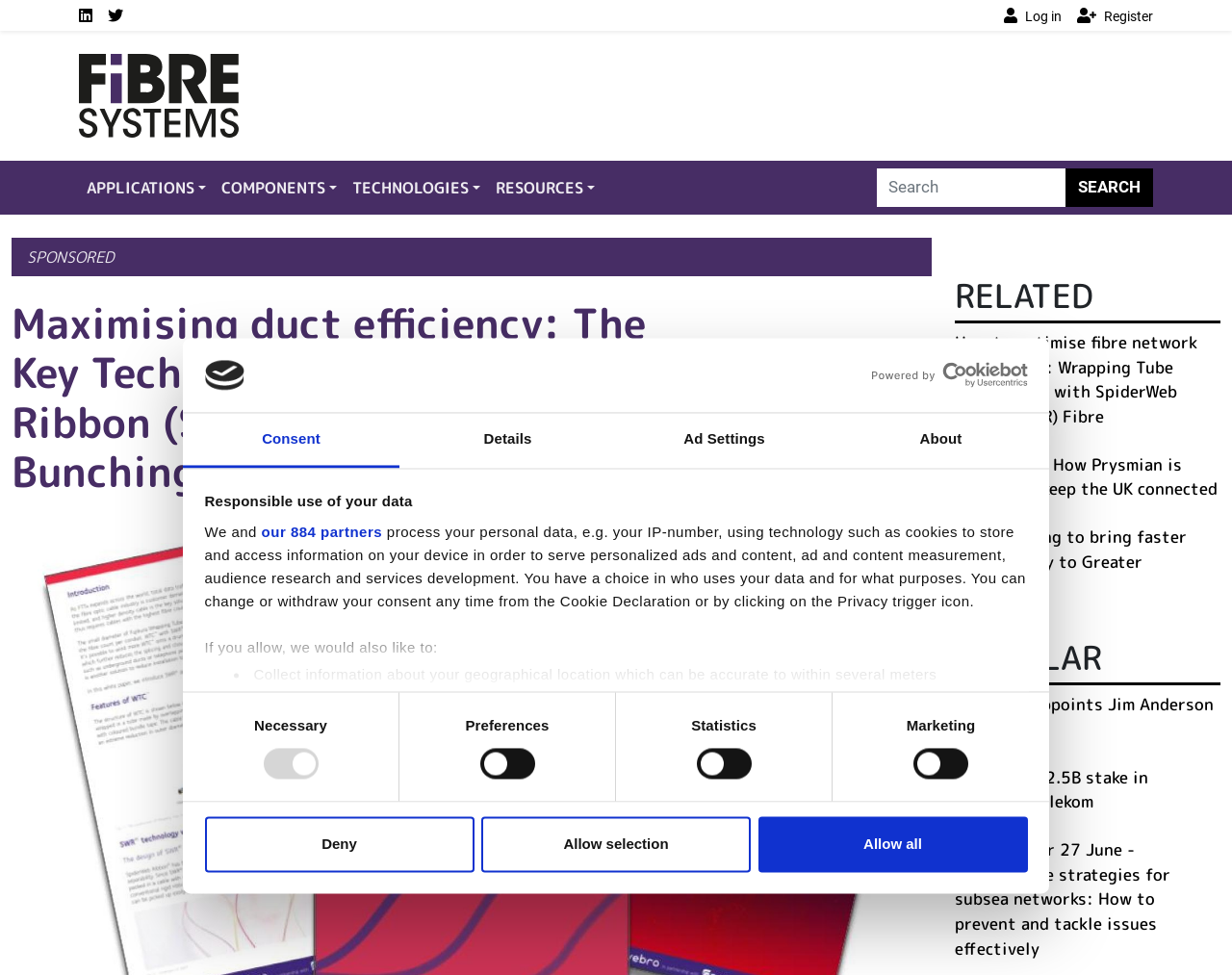Given the following UI element description: "details section", find the bounding box coordinates in the webpage screenshot.

[0.667, 0.734, 0.755, 0.751]